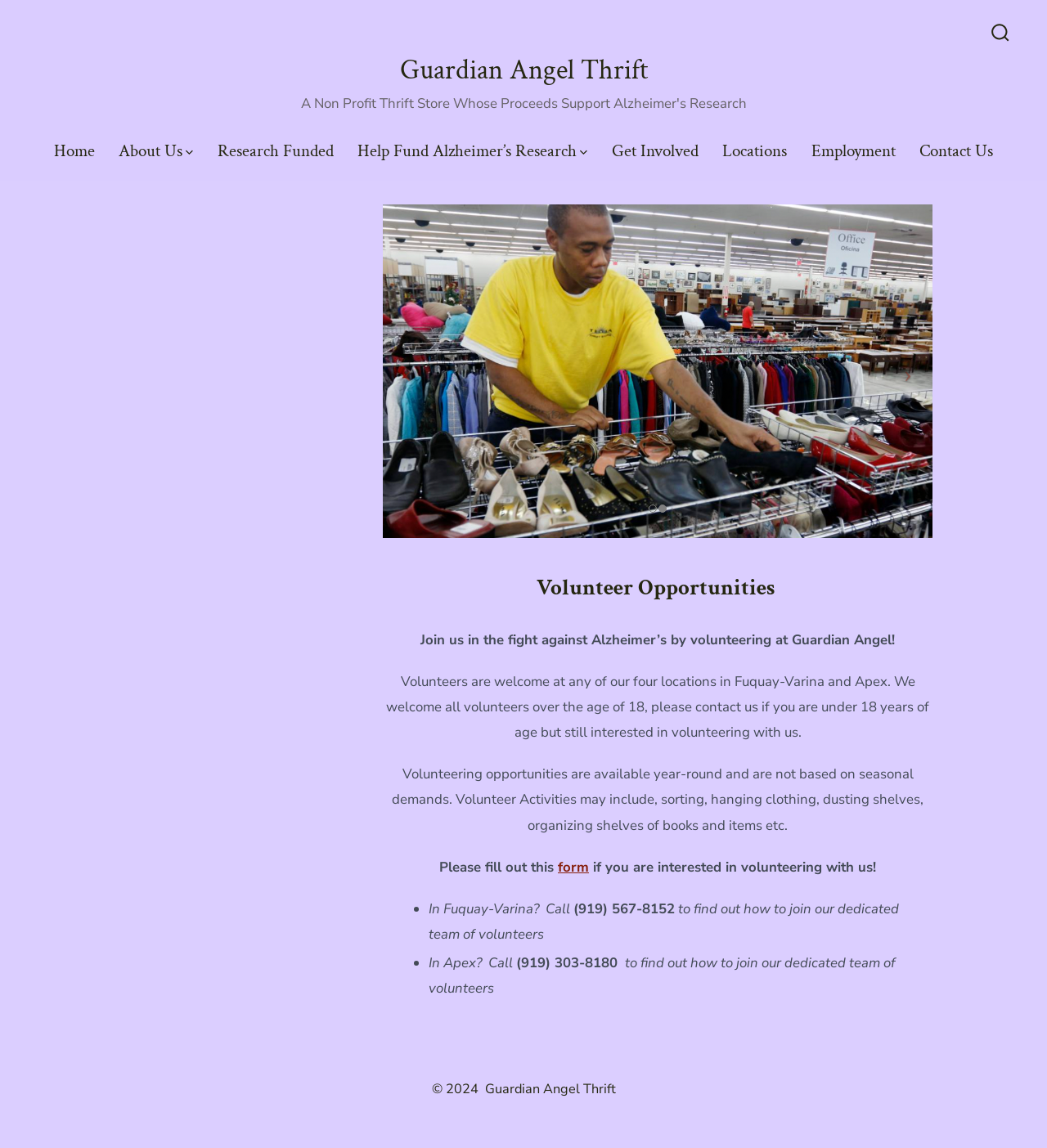What is the phone number for volunteering in Fuquay-Varina?
Using the picture, provide a one-word or short phrase answer.

(919) 567-8152